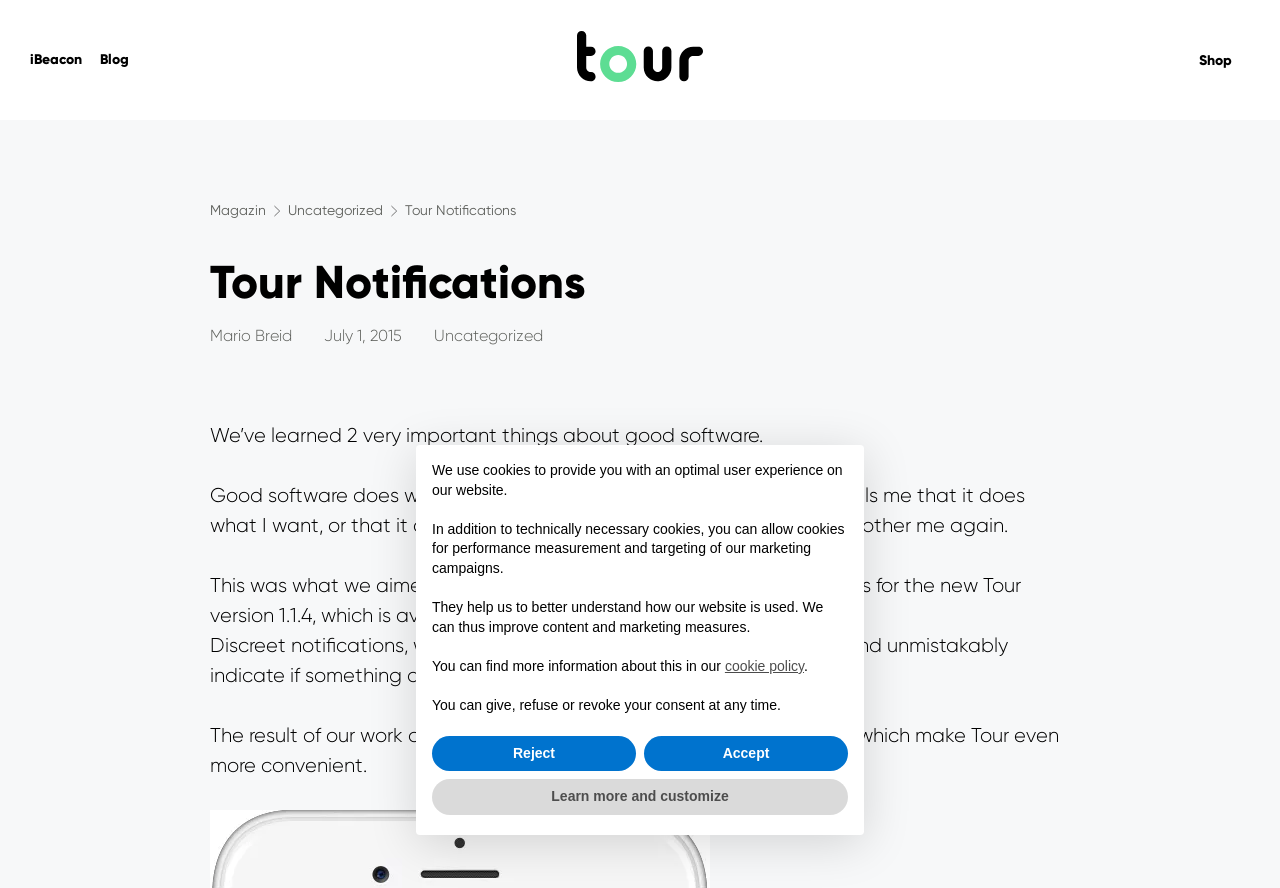Determine the bounding box coordinates of the area to click in order to meet this instruction: "Read the blog".

[0.078, 0.0, 0.101, 0.135]